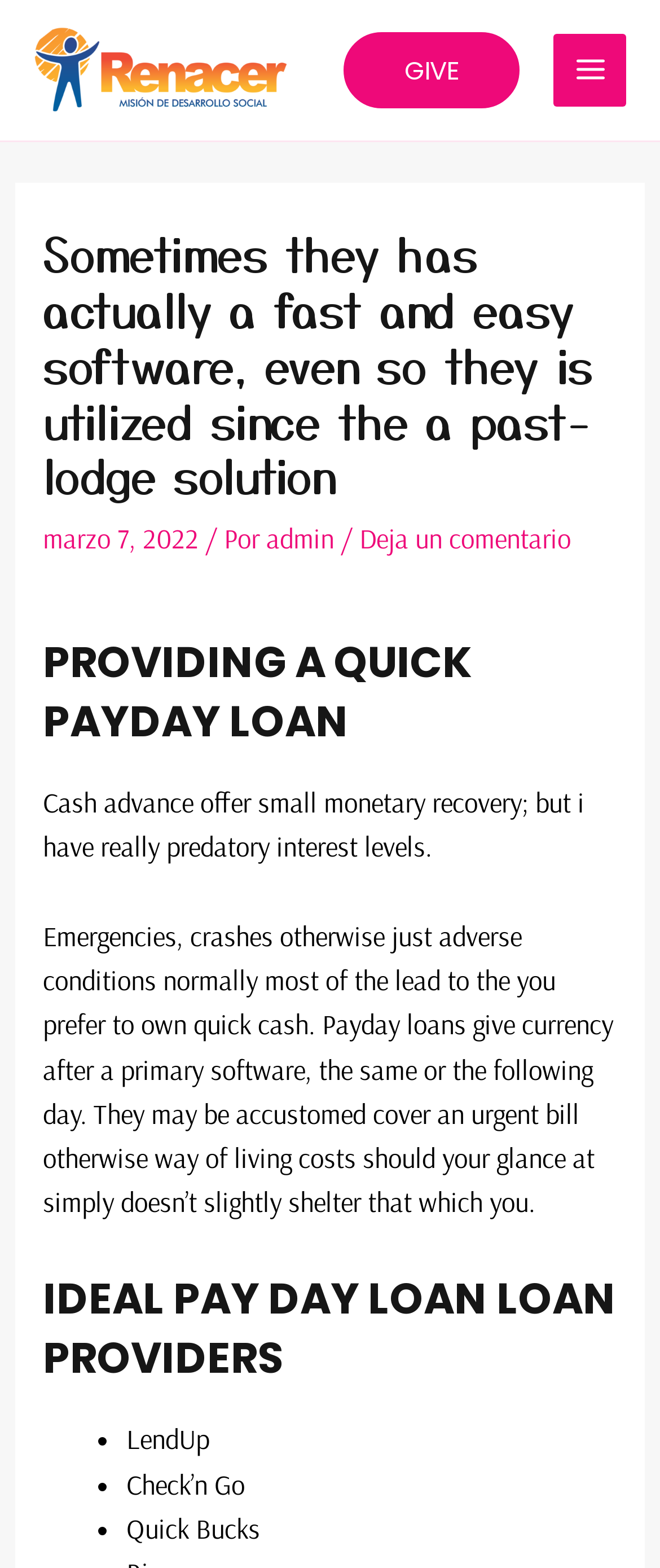Please find the bounding box coordinates in the format (top-left x, top-left y, bottom-right x, bottom-right y) for the given element description. Ensure the coordinates are floating point numbers between 0 and 1. Description: Support Team

None